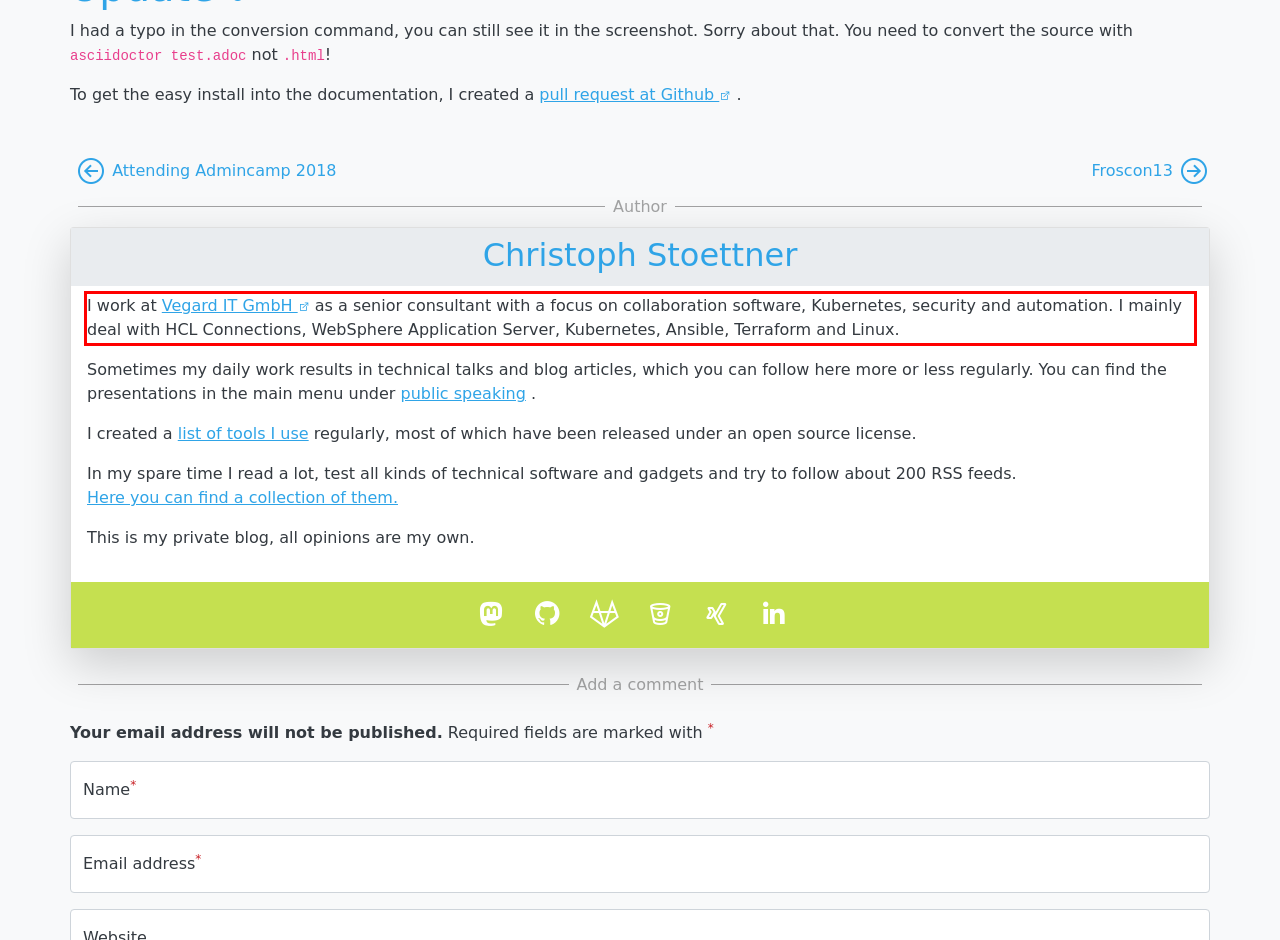Using the webpage screenshot, recognize and capture the text within the red bounding box.

I work at Vegard IT GmbH as a senior consultant with a focus on collaboration software, Kubernetes, security and automation. I mainly deal with HCL Connections, WebSphere Application Server, Kubernetes, Ansible, Terraform and Linux.